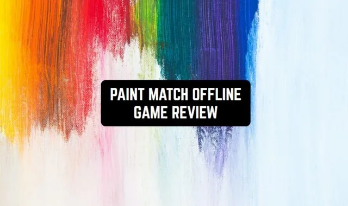Illustrate the image with a detailed caption.

The image features a vibrant and colorful background showcasing an array of paint strokes in various hues, creating an artistic and visually appealing palette. Overlaying this colorful canvas is a bold black rectangular box with the title "PAINT MATCH OFFLINE GAME REVIEW" prominently displayed in white, indicating a review focused on a mobile game designed for offline play. The design emphasizes creativity and playfulness, aligning with the theme of matching colors, making it an engaging visual for readers interested in exploring the game’s features and insights.